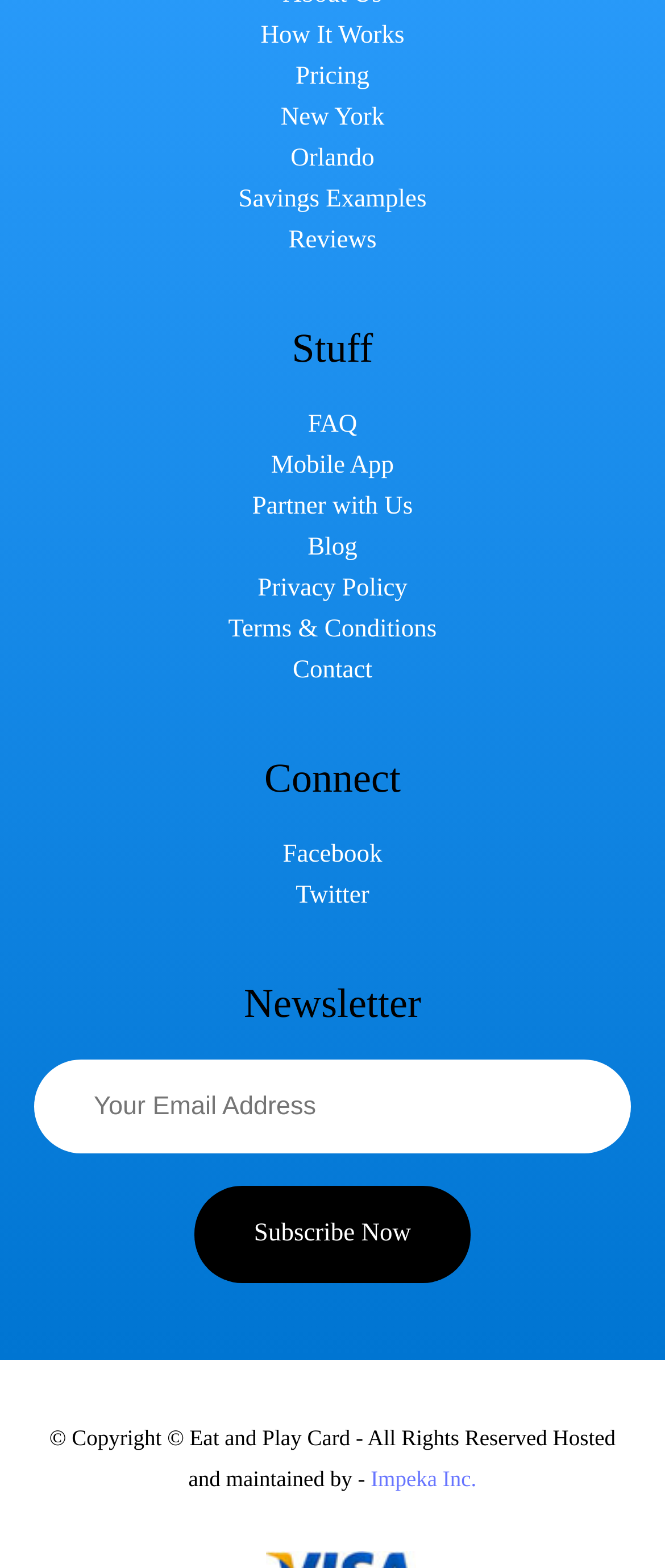Please specify the coordinates of the bounding box for the element that should be clicked to carry out this instruction: "Visit the blog". The coordinates must be four float numbers between 0 and 1, formatted as [left, top, right, bottom].

[0.463, 0.341, 0.537, 0.358]